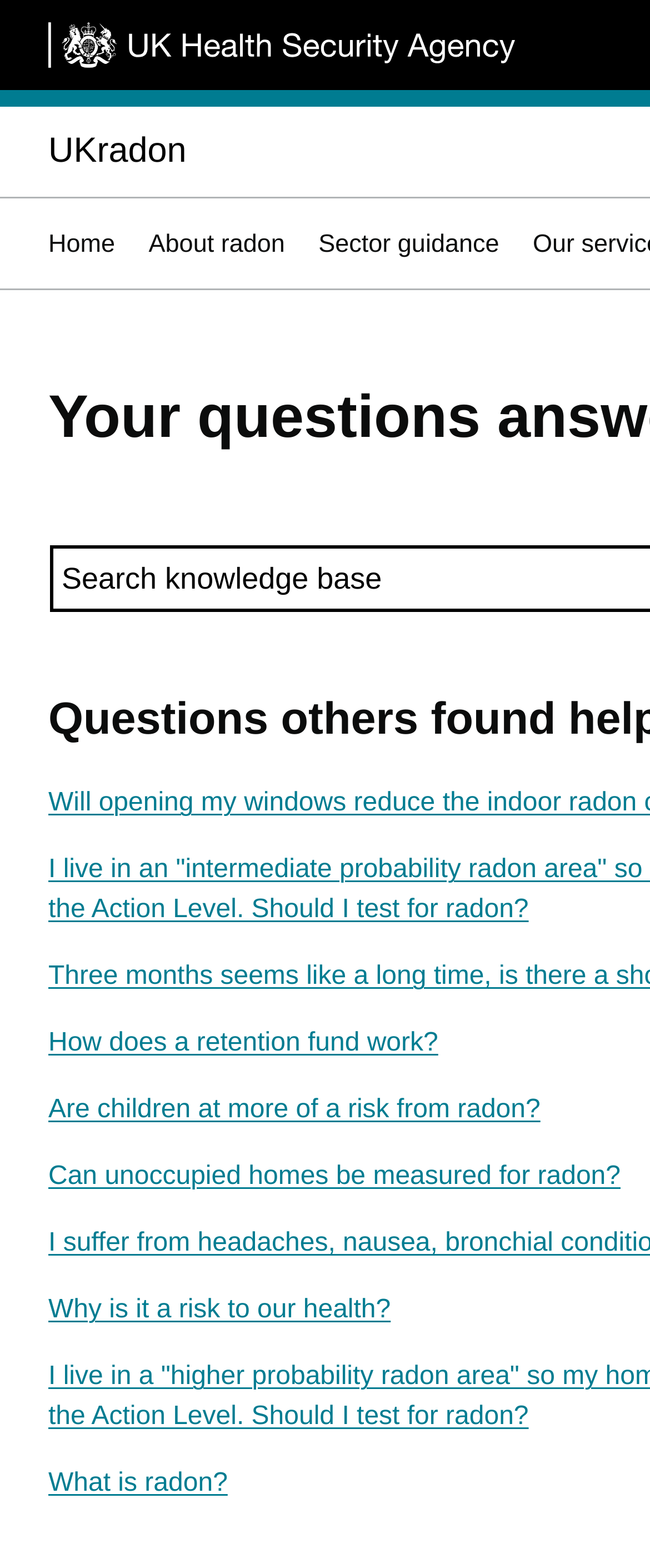Using the given element description, provide the bounding box coordinates (top-left x, top-left y, bottom-right x, bottom-right y) for the corresponding UI element in the screenshot: UKradon

[0.074, 0.084, 0.287, 0.109]